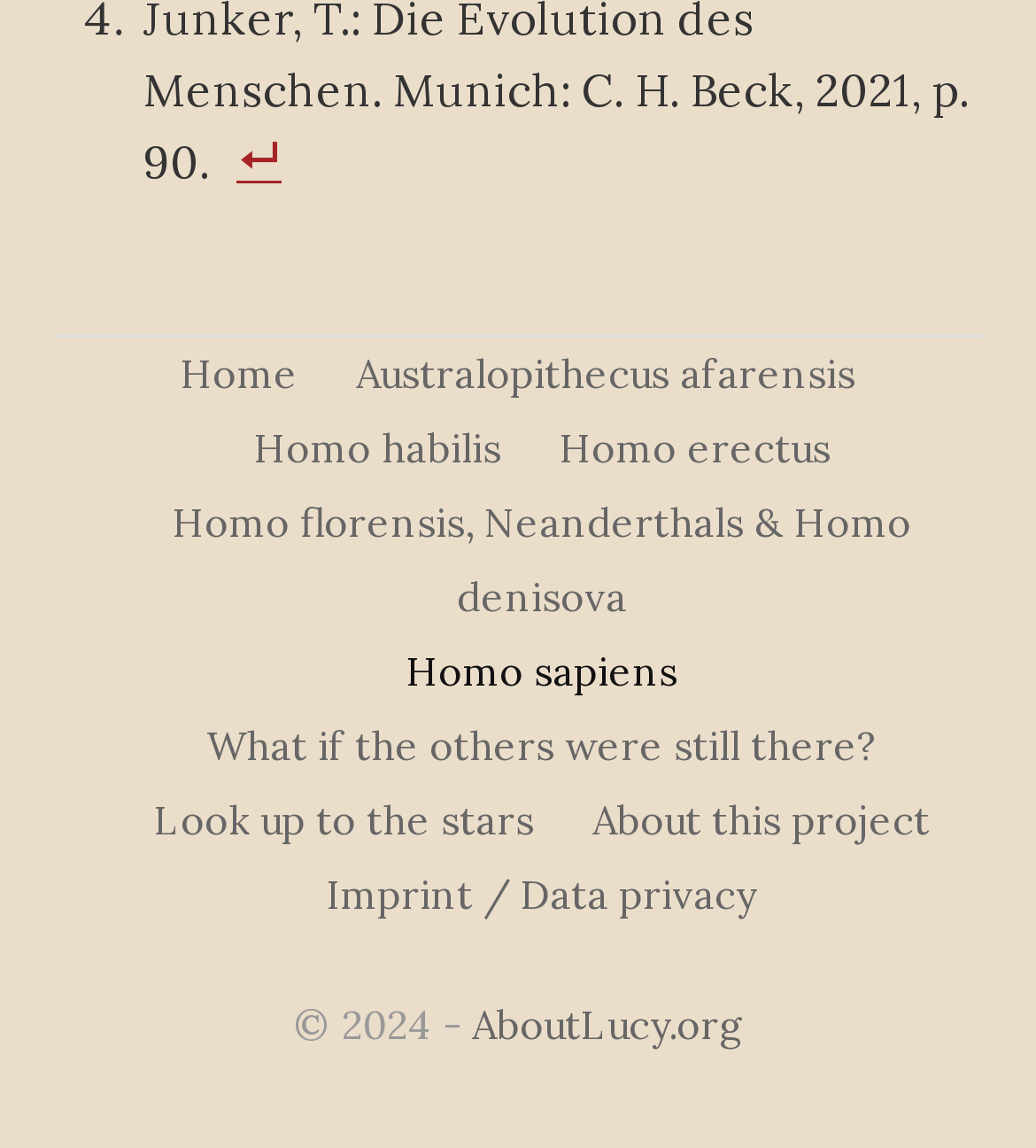Determine the coordinates of the bounding box for the clickable area needed to execute this instruction: "Explore Homo sapiens".

[0.392, 0.563, 0.654, 0.607]